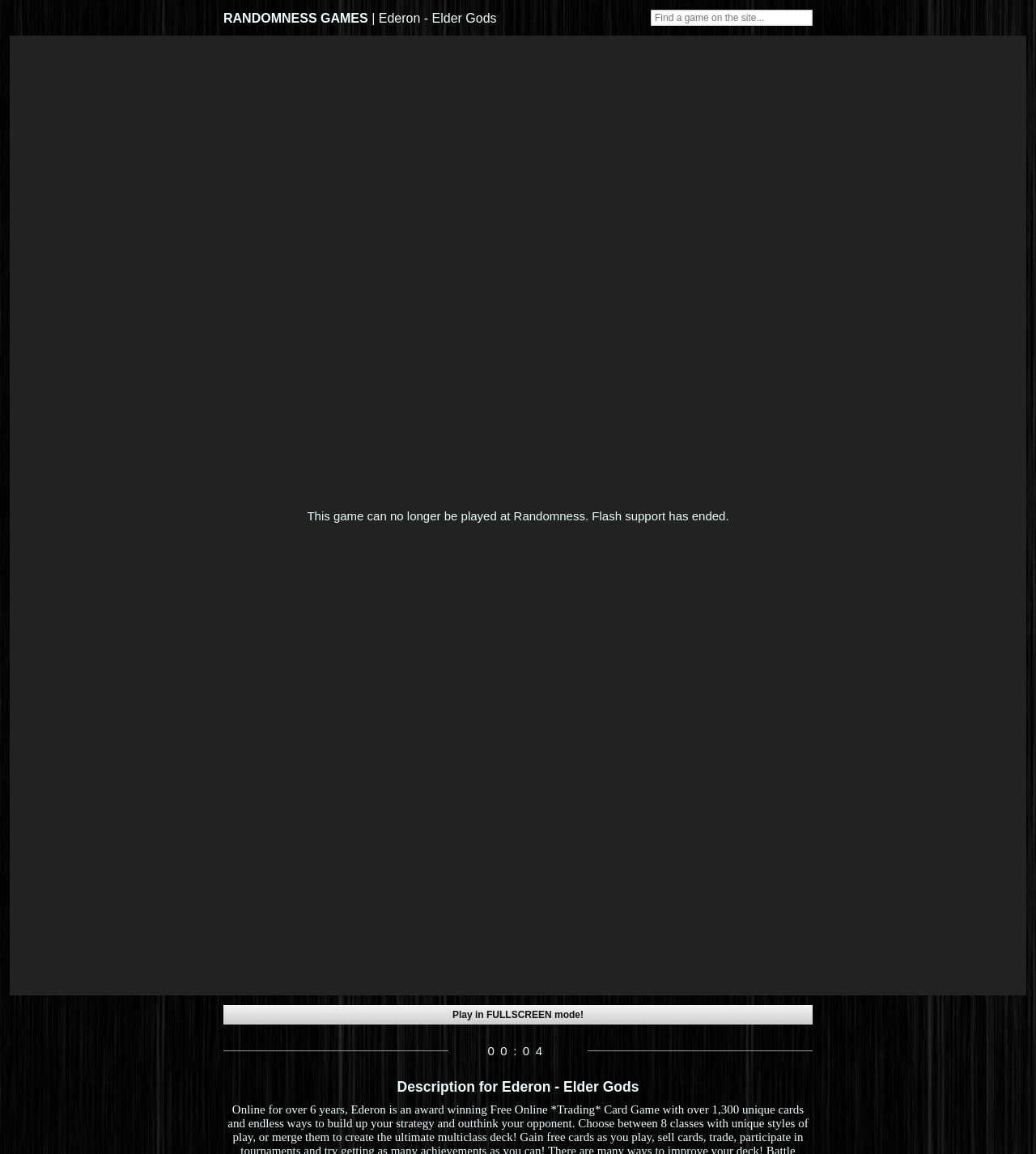What is the game currently not playable at?
Please give a detailed answer to the question using the information shown in the image.

I inferred this answer by reading the static text 'This game can no longer be played at Randomness.' which indicates that the game is no longer playable at Randomness.